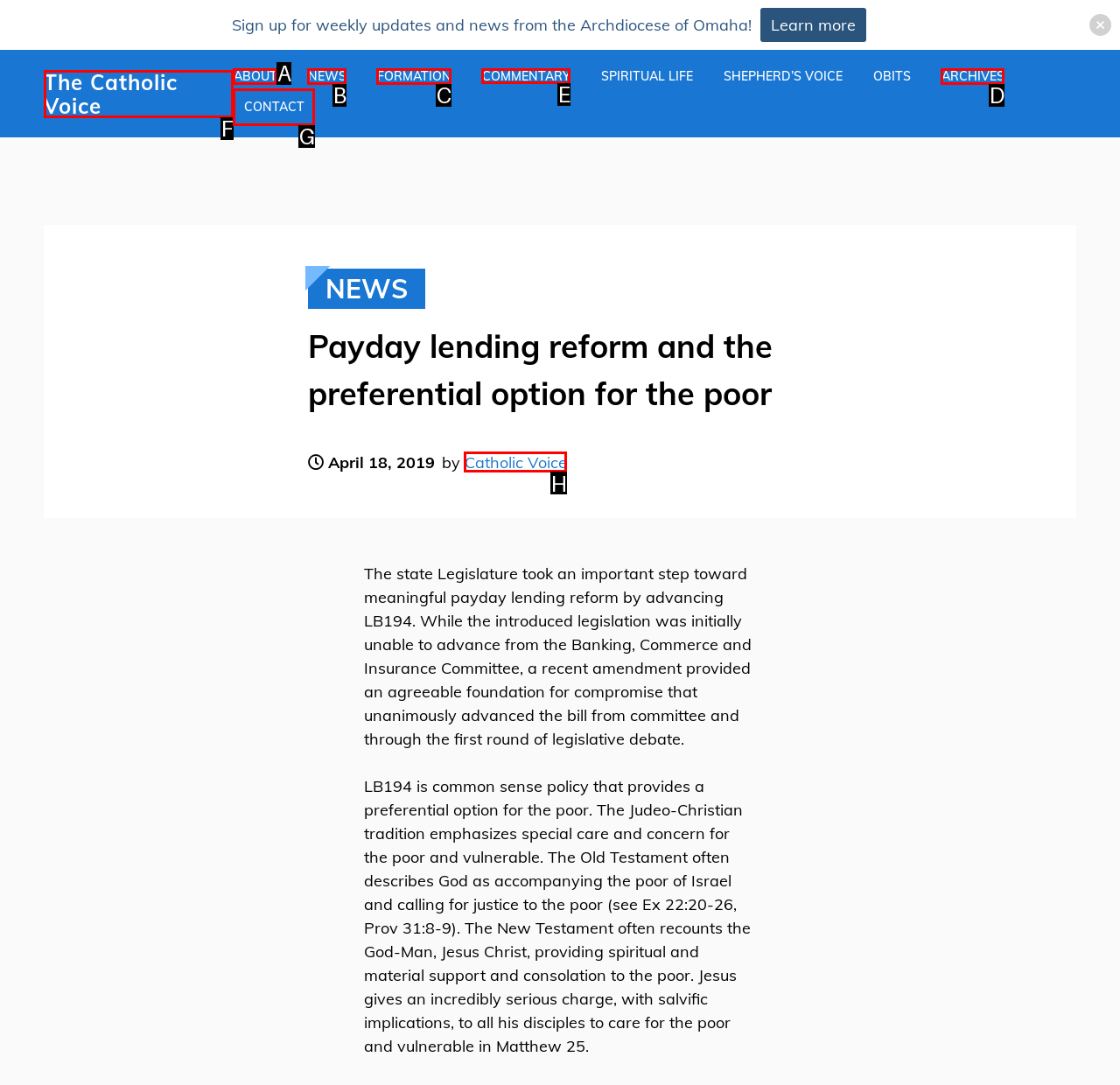Identify the correct HTML element to click for the task: Read the commentary. Provide the letter of your choice.

E